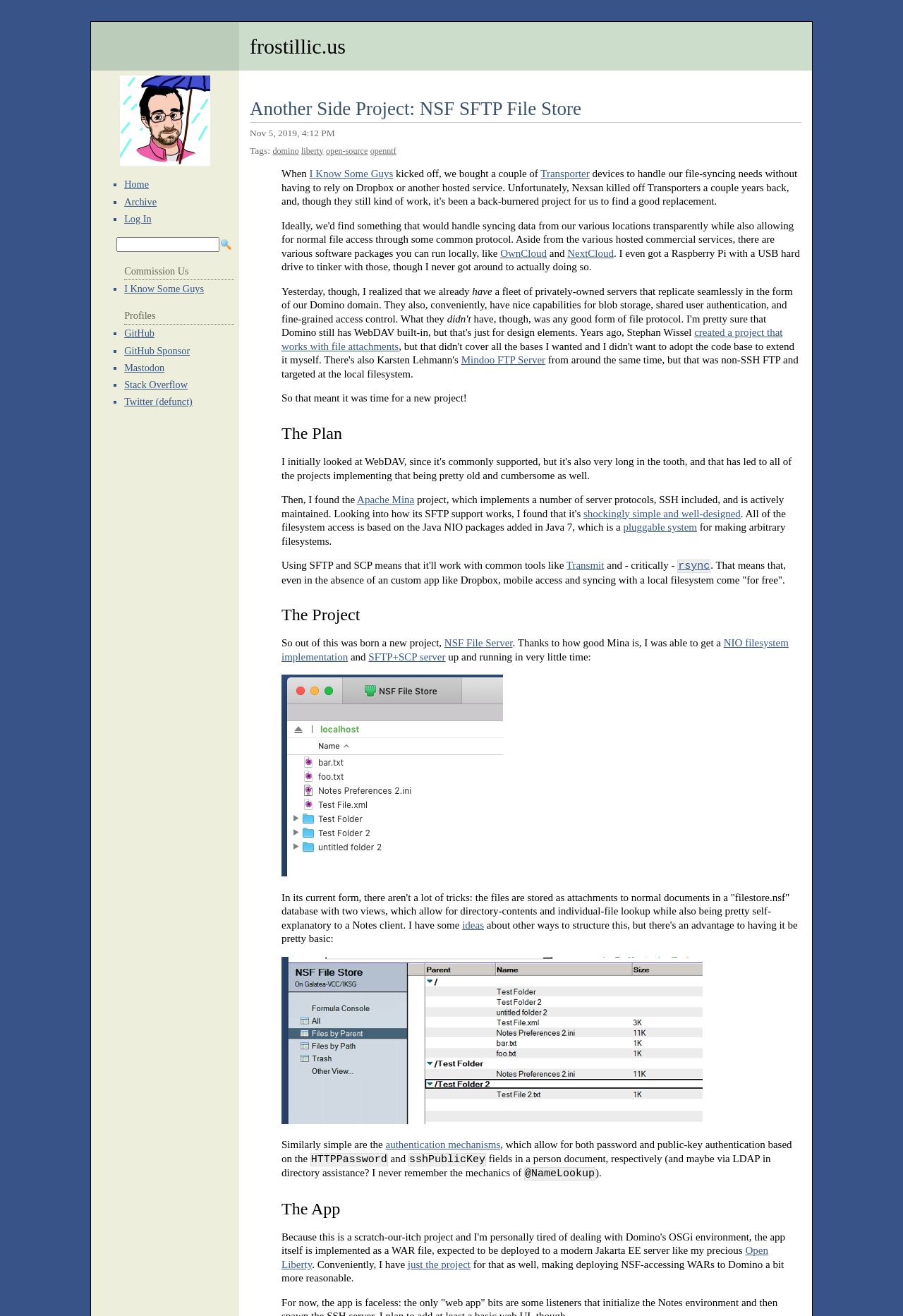What is the author's profile picture?
Look at the image and respond with a one-word or short phrase answer.

Author Photo